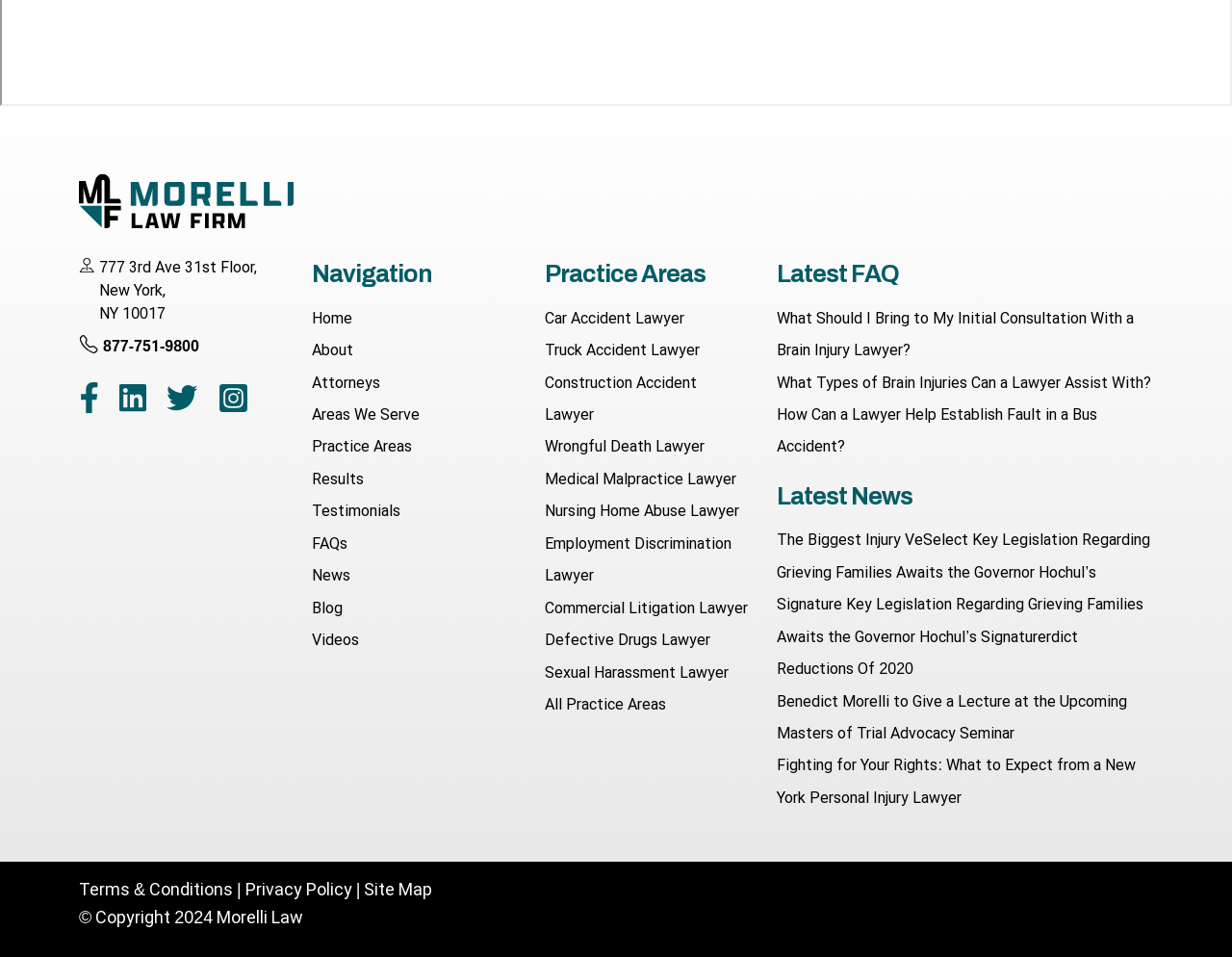Can you specify the bounding box coordinates for the region that should be clicked to fulfill this instruction: "Read the latest news about 'The Biggest Injury Verdict Reductions Of 2020'".

[0.631, 0.555, 0.934, 0.708]